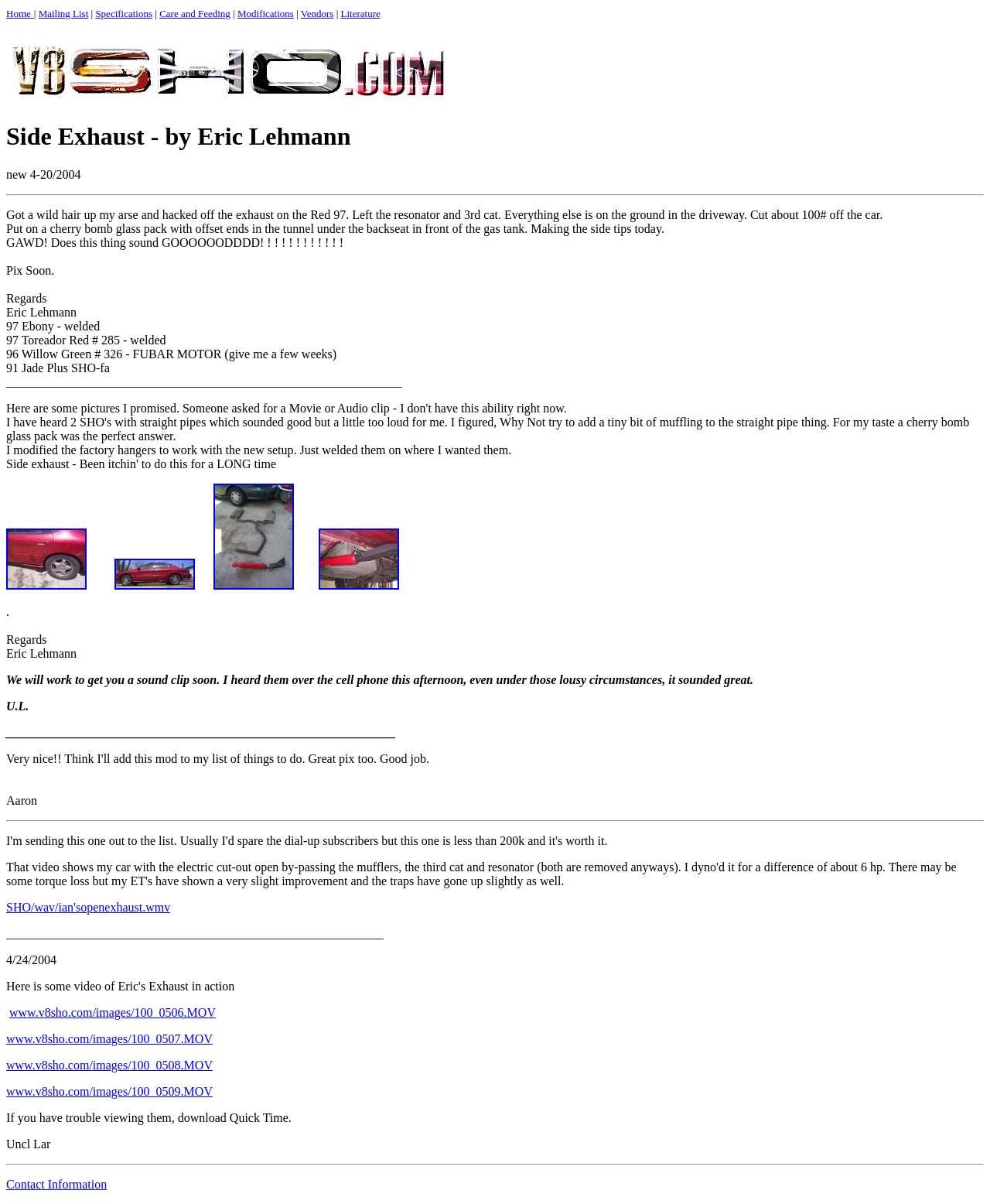Answer briefly with one word or phrase:
What is the purpose of the cherry bomb glass pack?

To make the car sound good